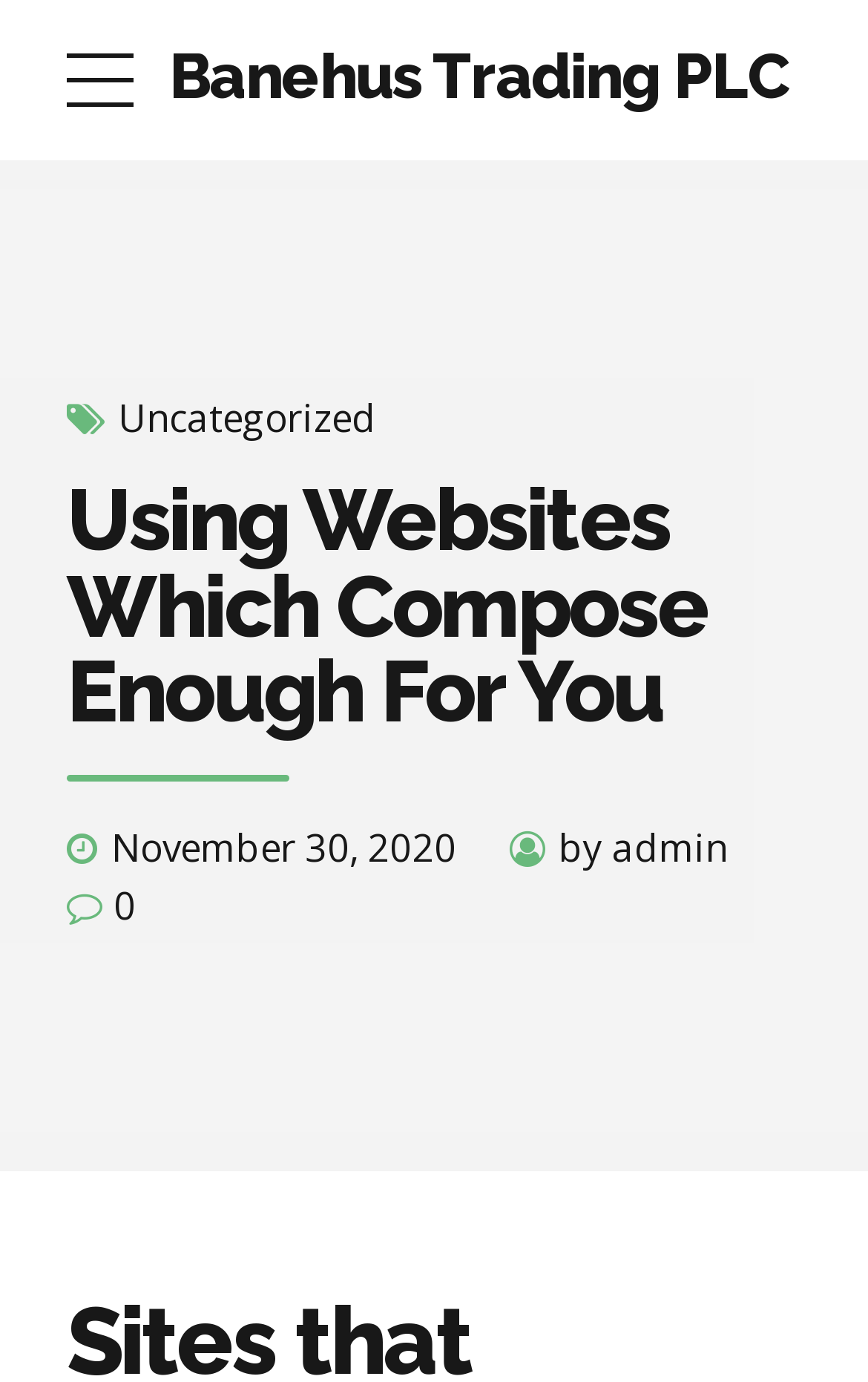Consider the image and give a detailed and elaborate answer to the question: 
What category is the post under?

I found the category of the post by looking at the link 'Uncategorized' which is located below the heading 'Using Websites Which Compose Enough For You'.